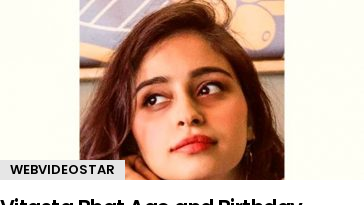Detail every aspect of the image in your description.

The image features **Vitasta Bhat**, a prominent web video star. She gazes thoughtfully to the side, highlighting her expressive features and captivating presence. Below the image, text reads "Vitasta Bhat Age and Birthday," suggesting she is known for her contributions to digital content and likely has a following interested in her birthday and age details. The layout includes additional context, labeling her as a "WEBVIDEOSTAR," indicating her influence in the online entertainment landscape. The overall aesthetic suggests a blend of artistry and modern digital culture.